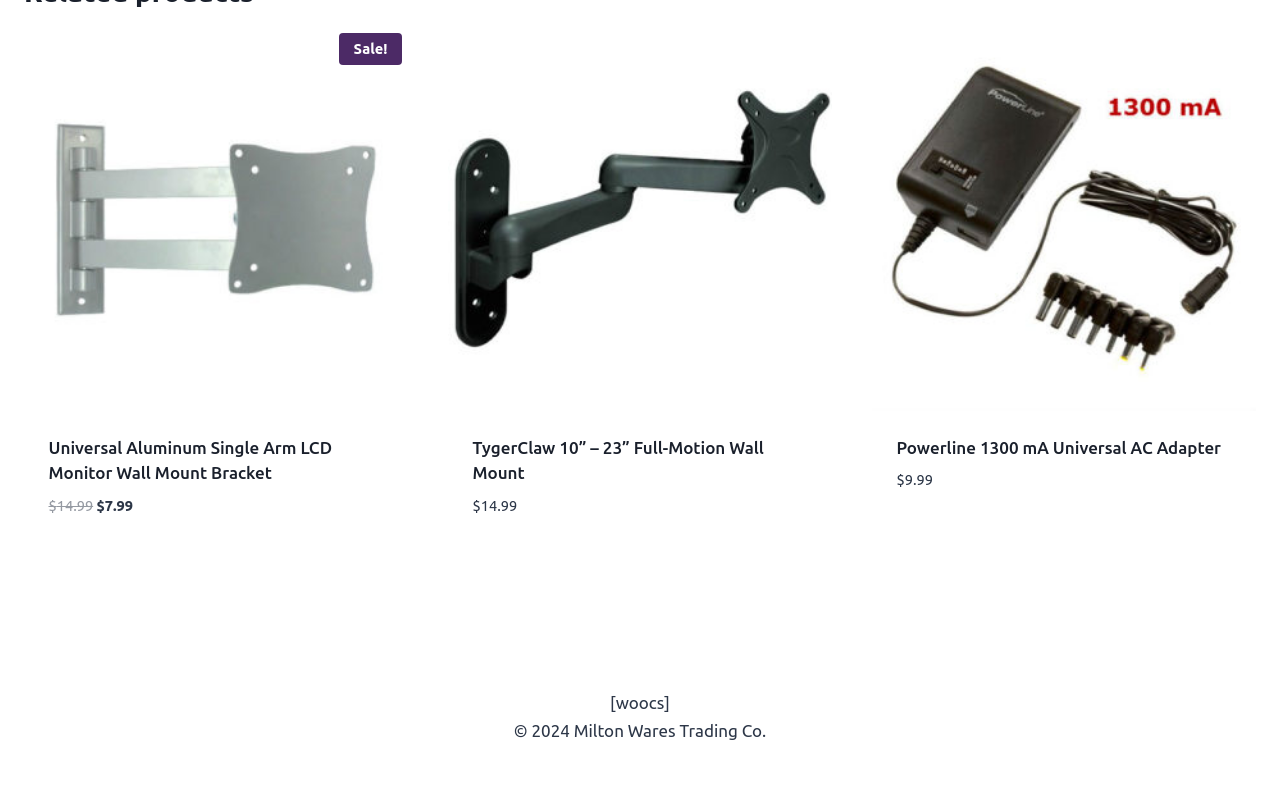Can you give a detailed response to the following question using the information from the image? What is the current price of the TygerClaw 10” – 23” Full-Motion Wall Mount?

I found the current price of the TygerClaw 10” – 23” Full-Motion Wall Mount by looking at the StaticText elements with the text '$' and '14.99'.